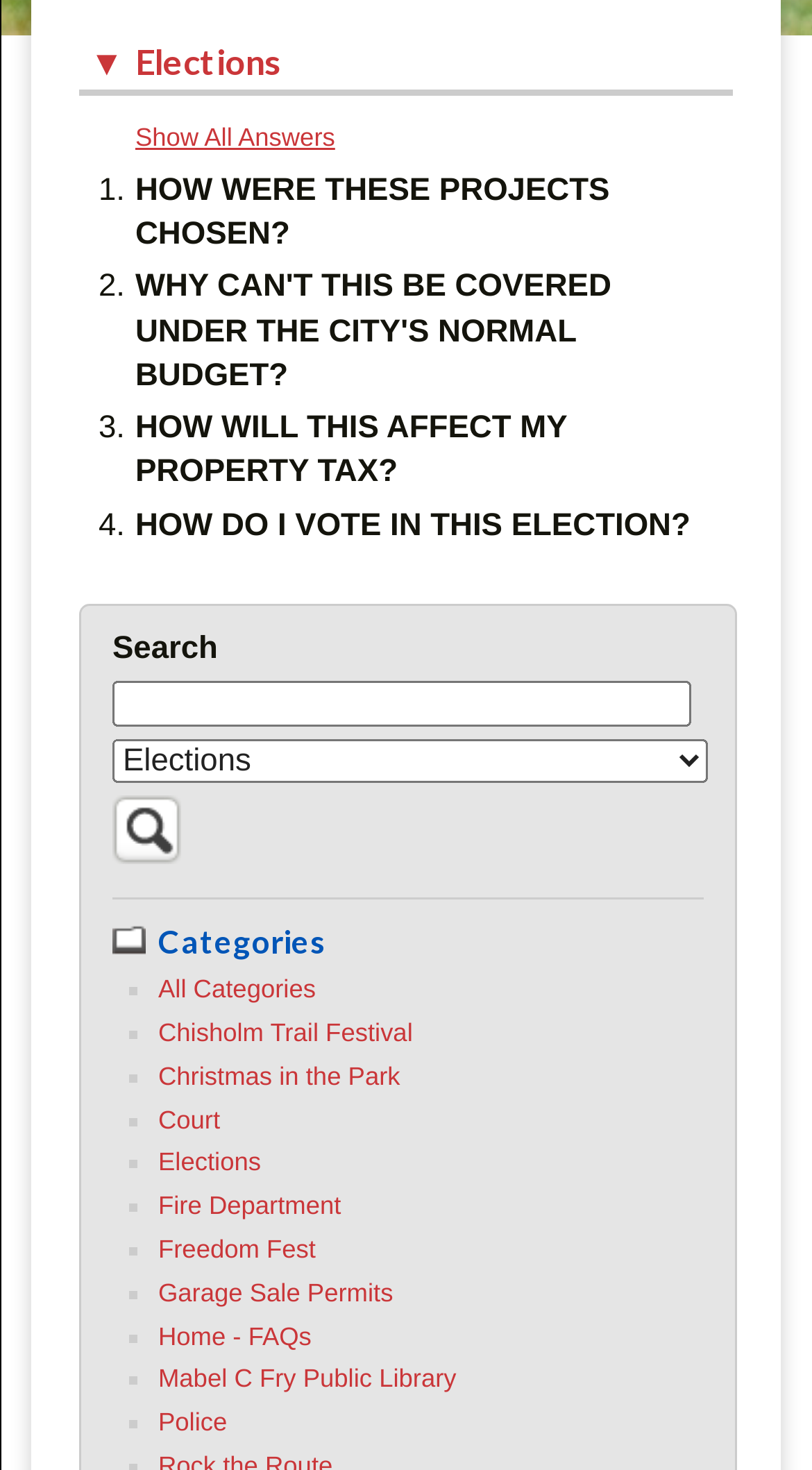Identify the bounding box coordinates of the region that should be clicked to execute the following instruction: "View All Categories".

[0.195, 0.663, 0.389, 0.683]